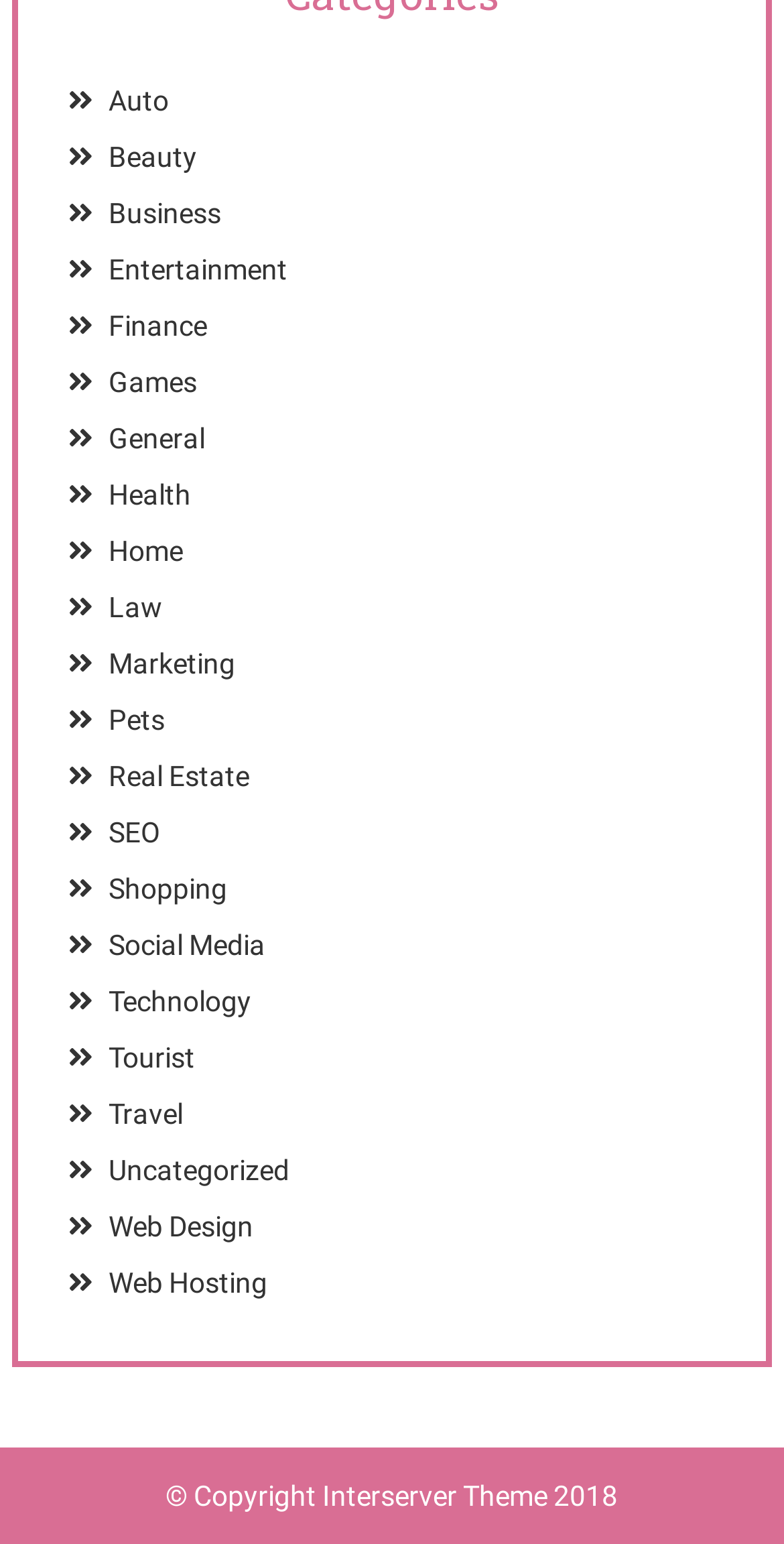Please indicate the bounding box coordinates of the element's region to be clicked to achieve the instruction: "explore Technology". Provide the coordinates as four float numbers between 0 and 1, i.e., [left, top, right, bottom].

[0.138, 0.638, 0.32, 0.659]